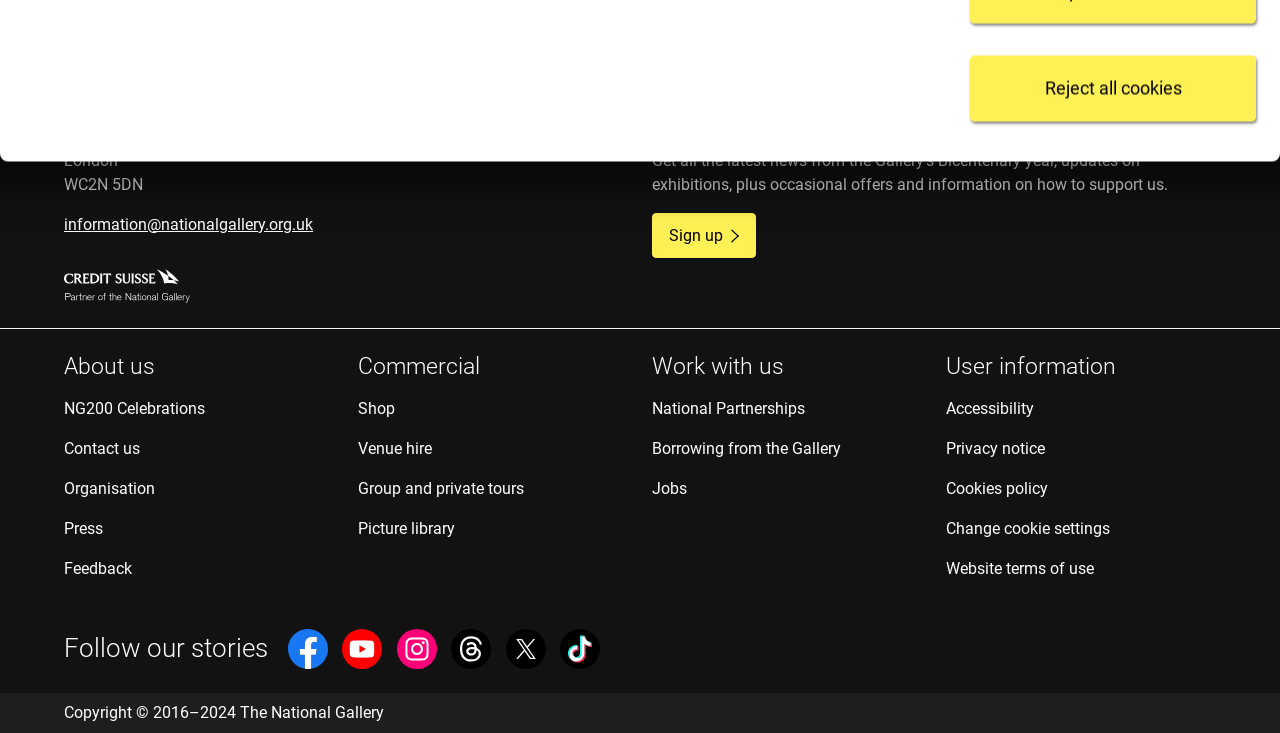Please provide the bounding box coordinates for the element that needs to be clicked to perform the following instruction: "Visit the shop". The coordinates should be given as four float numbers between 0 and 1, i.e., [left, top, right, bottom].

[0.28, 0.544, 0.309, 0.57]